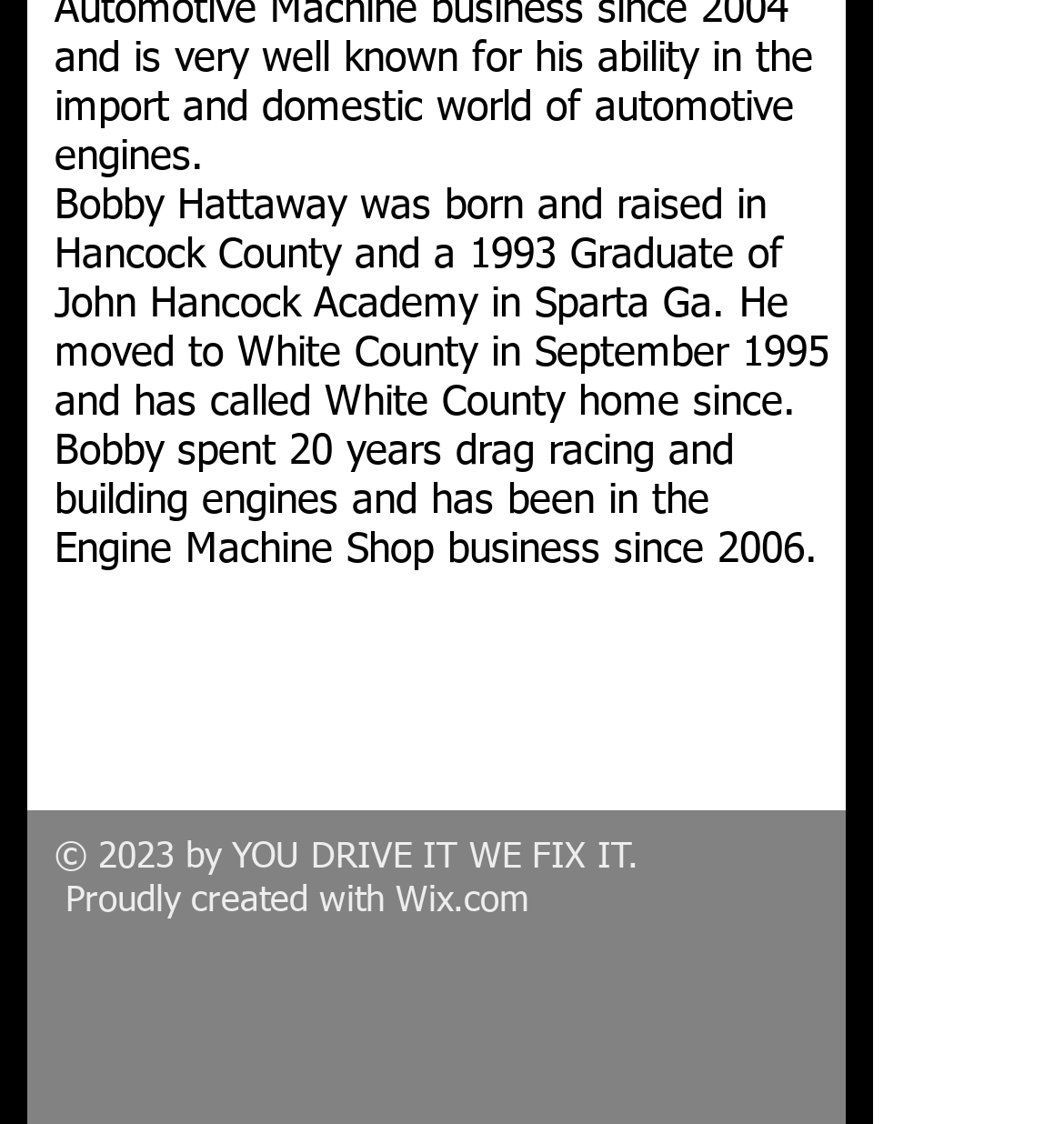Find the coordinates for the bounding box of the element with this description: "ix.com".

[0.403, 0.785, 0.497, 0.817]